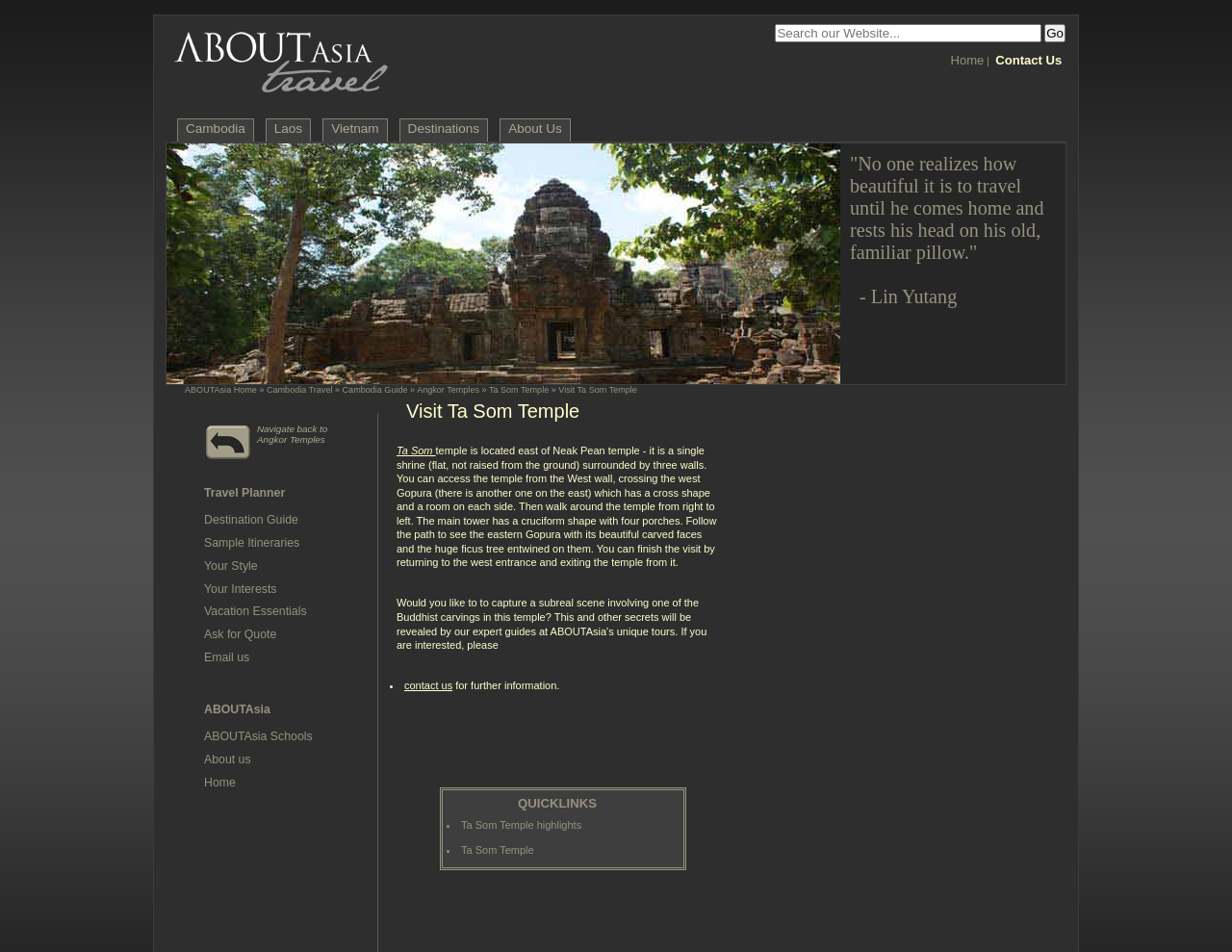What is the name of the temple described on this webpage?
Based on the visual content, answer with a single word or a brief phrase.

Ta Som Temple